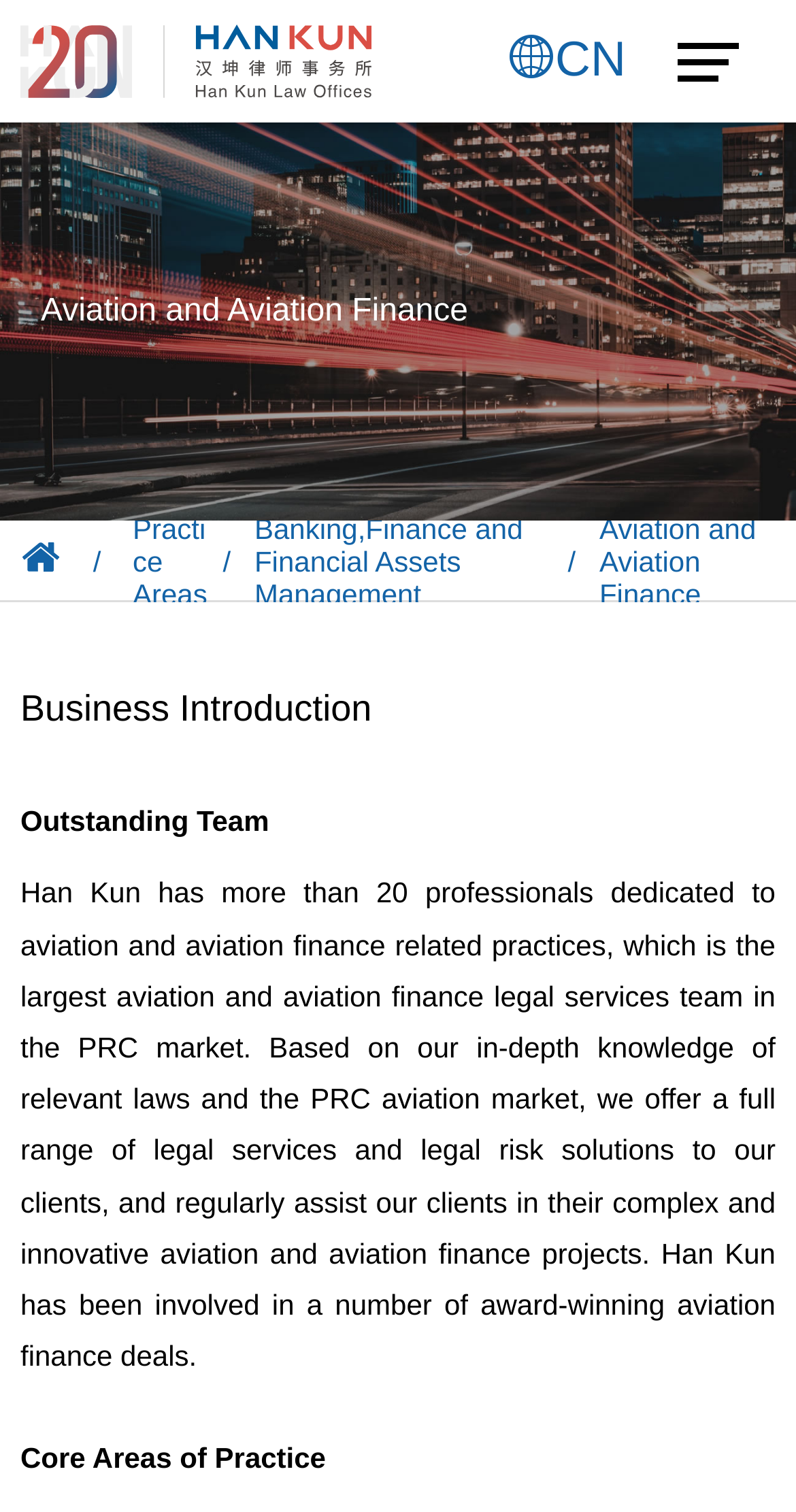For the element described, predict the bounding box coordinates as (top-left x, top-left y, bottom-right x, bottom-right y). All values should be between 0 and 1. Element description: Banking,Finance and Financial Assets Management

[0.32, 0.344, 0.727, 0.397]